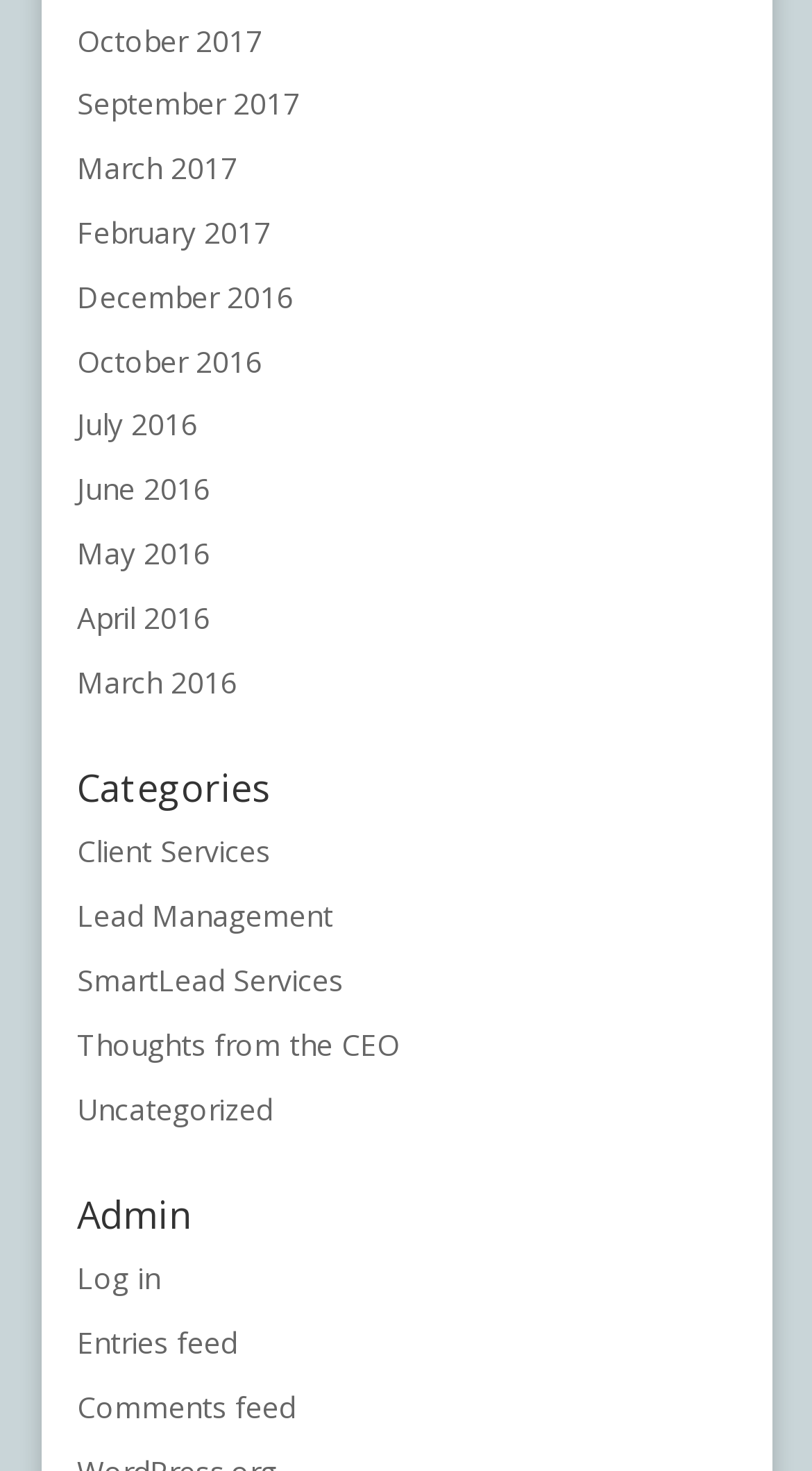Please locate the bounding box coordinates for the element that should be clicked to achieve the following instruction: "Browse Client Services category". Ensure the coordinates are given as four float numbers between 0 and 1, i.e., [left, top, right, bottom].

[0.095, 0.565, 0.333, 0.592]